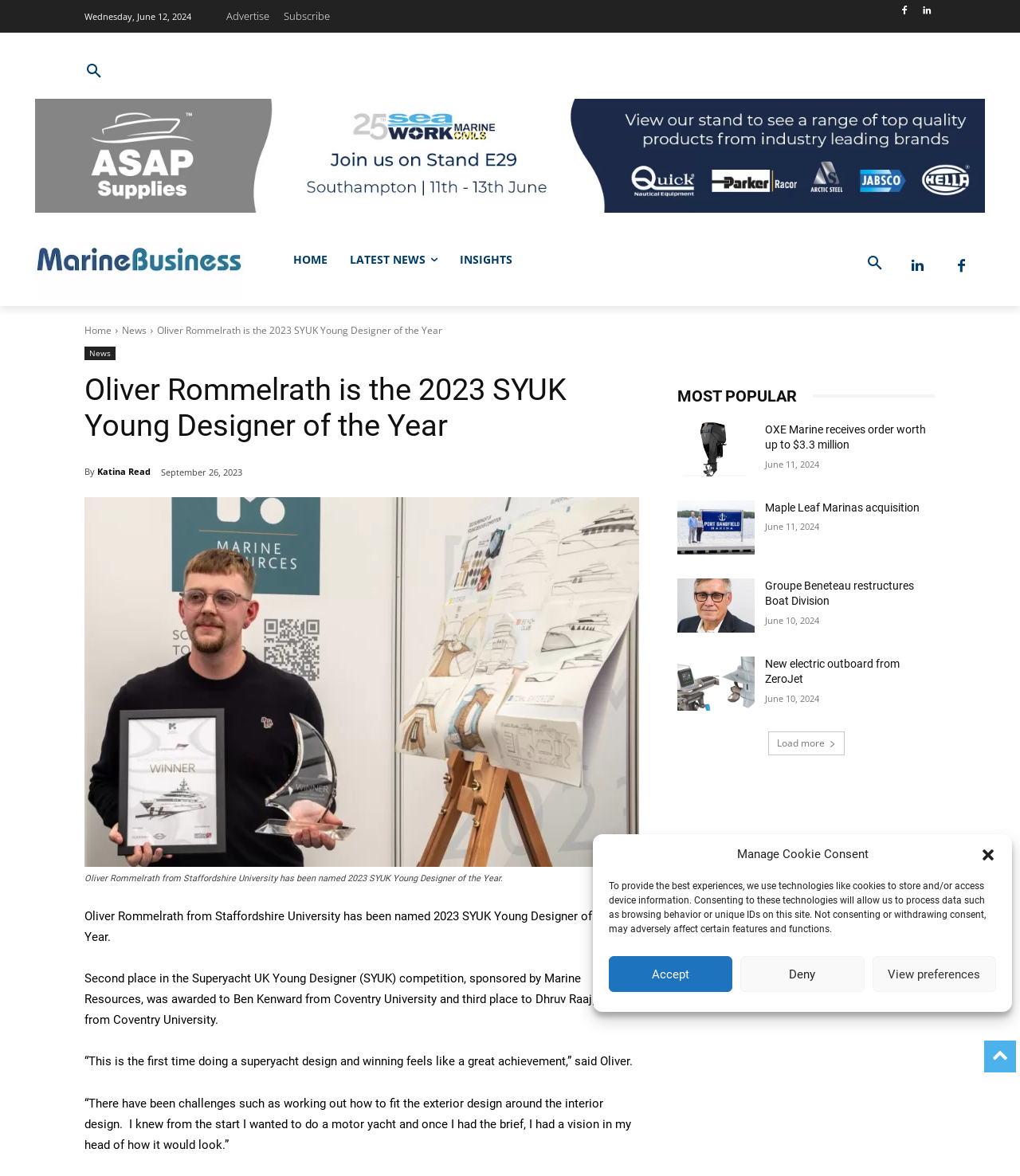Kindly provide the bounding box coordinates of the section you need to click on to fulfill the given instruction: "Search for something".

[0.073, 0.045, 0.966, 0.077]